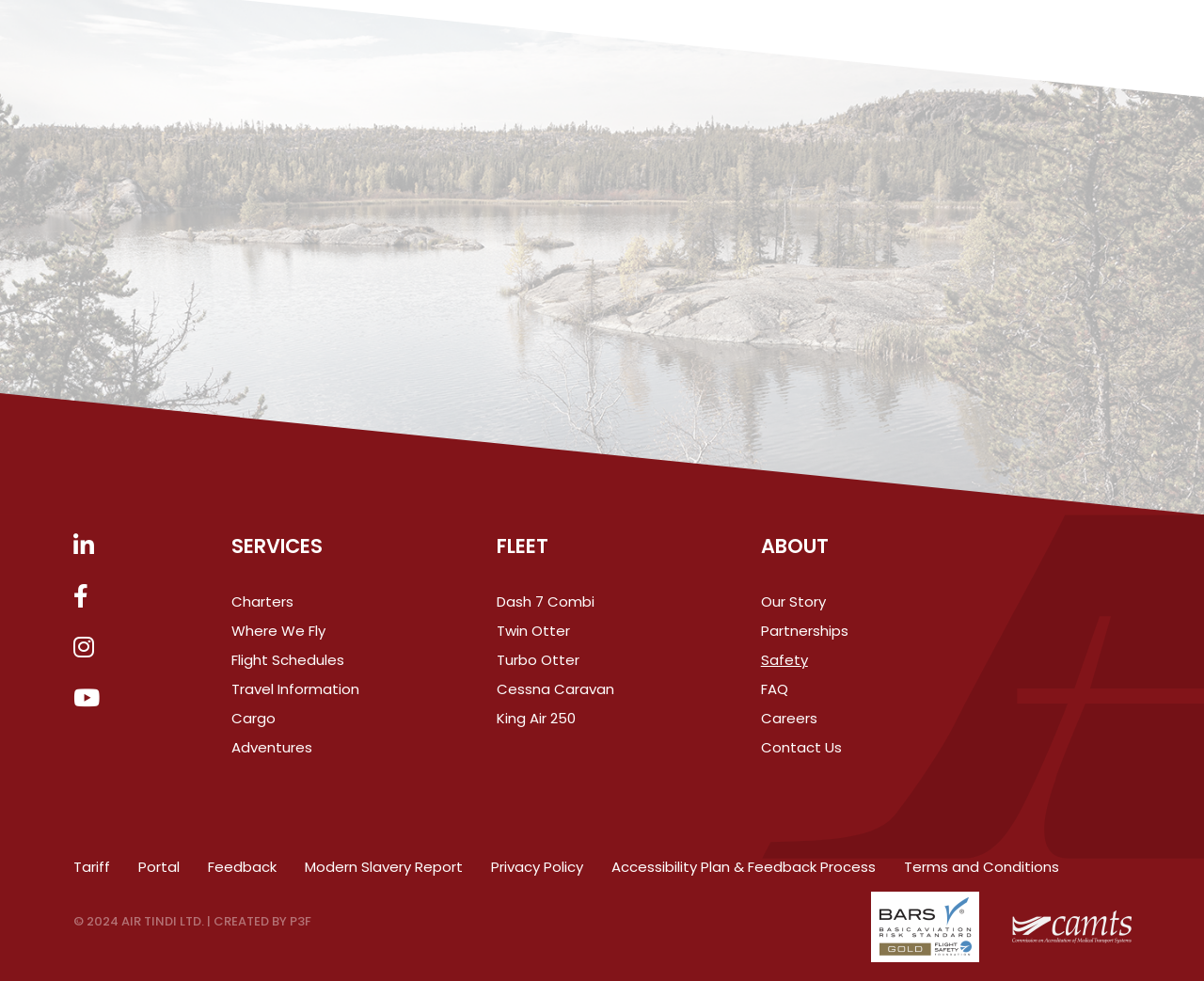Could you indicate the bounding box coordinates of the region to click in order to complete this instruction: "View Charters services".

[0.192, 0.603, 0.412, 0.623]